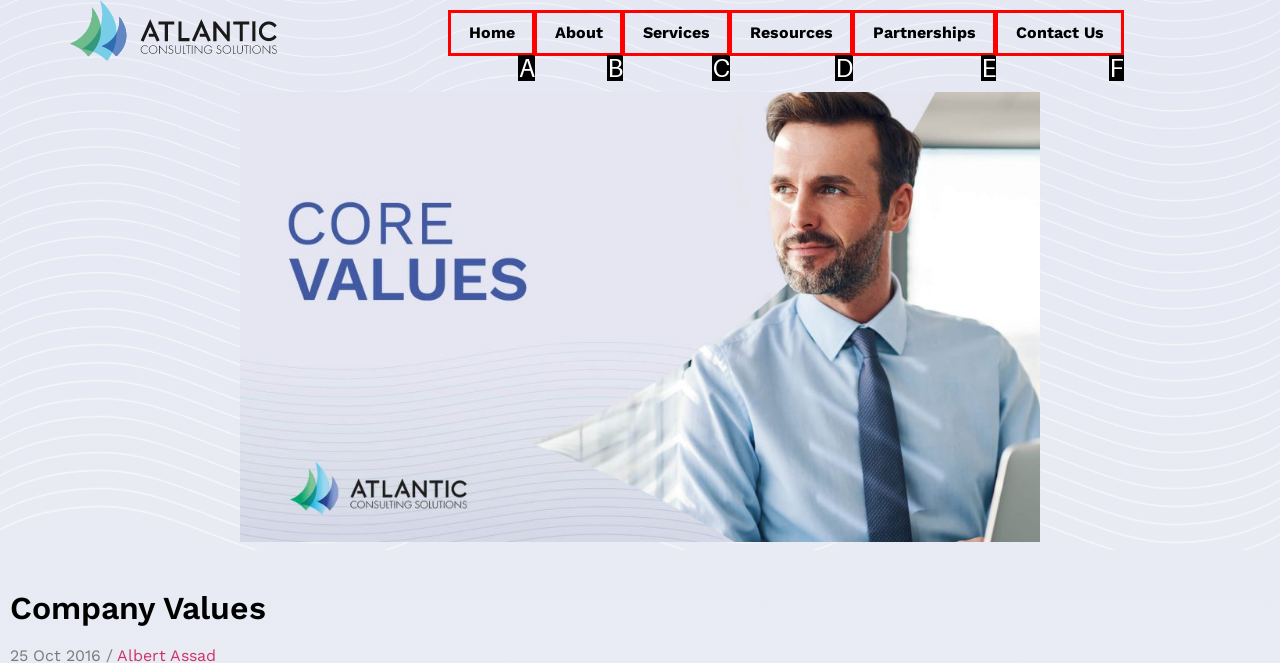Identify the HTML element that best matches the description: Contact Us. Provide your answer by selecting the corresponding letter from the given options.

F